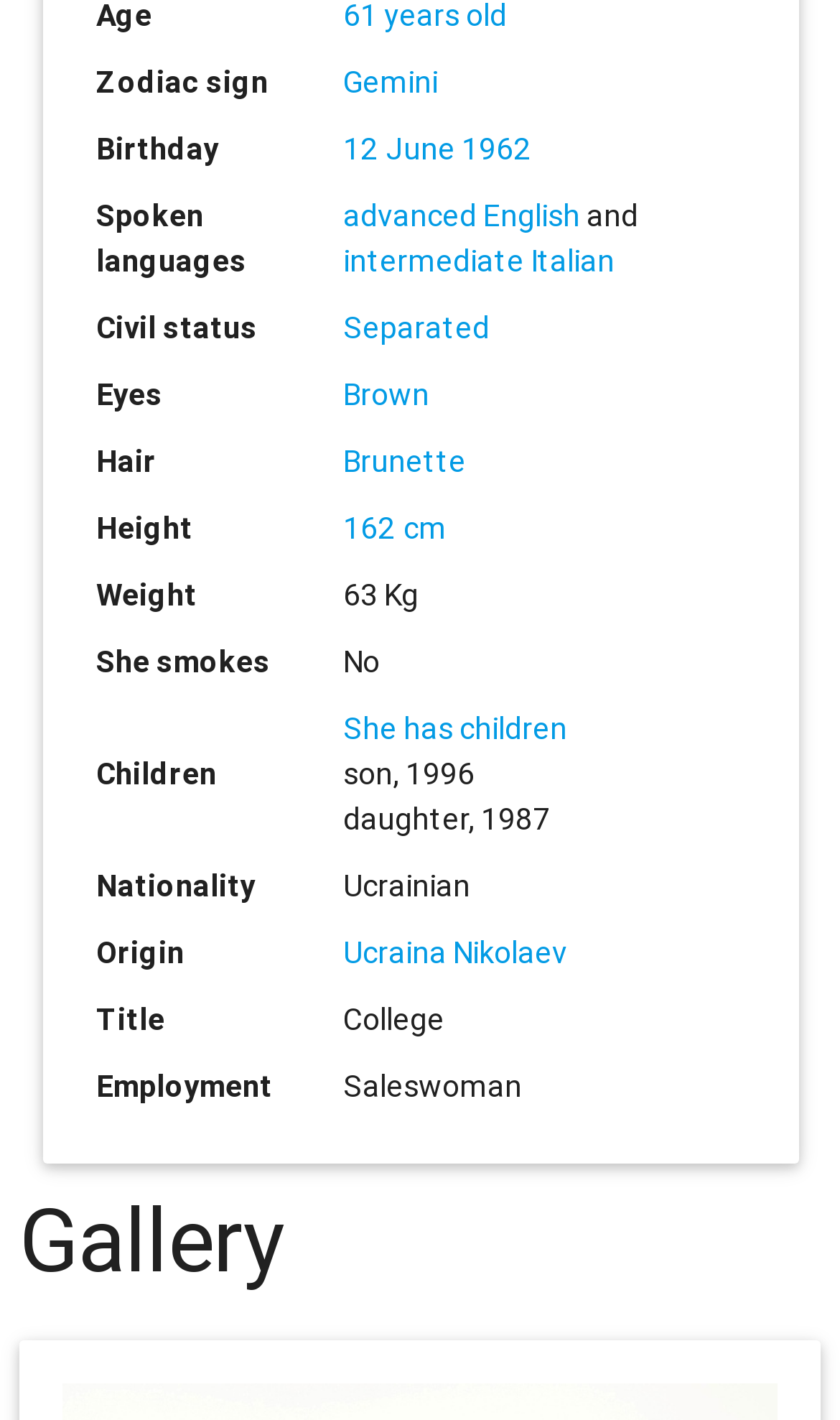Please give a succinct answer to the question in one word or phrase:
What is her occupation?

Saleswoman